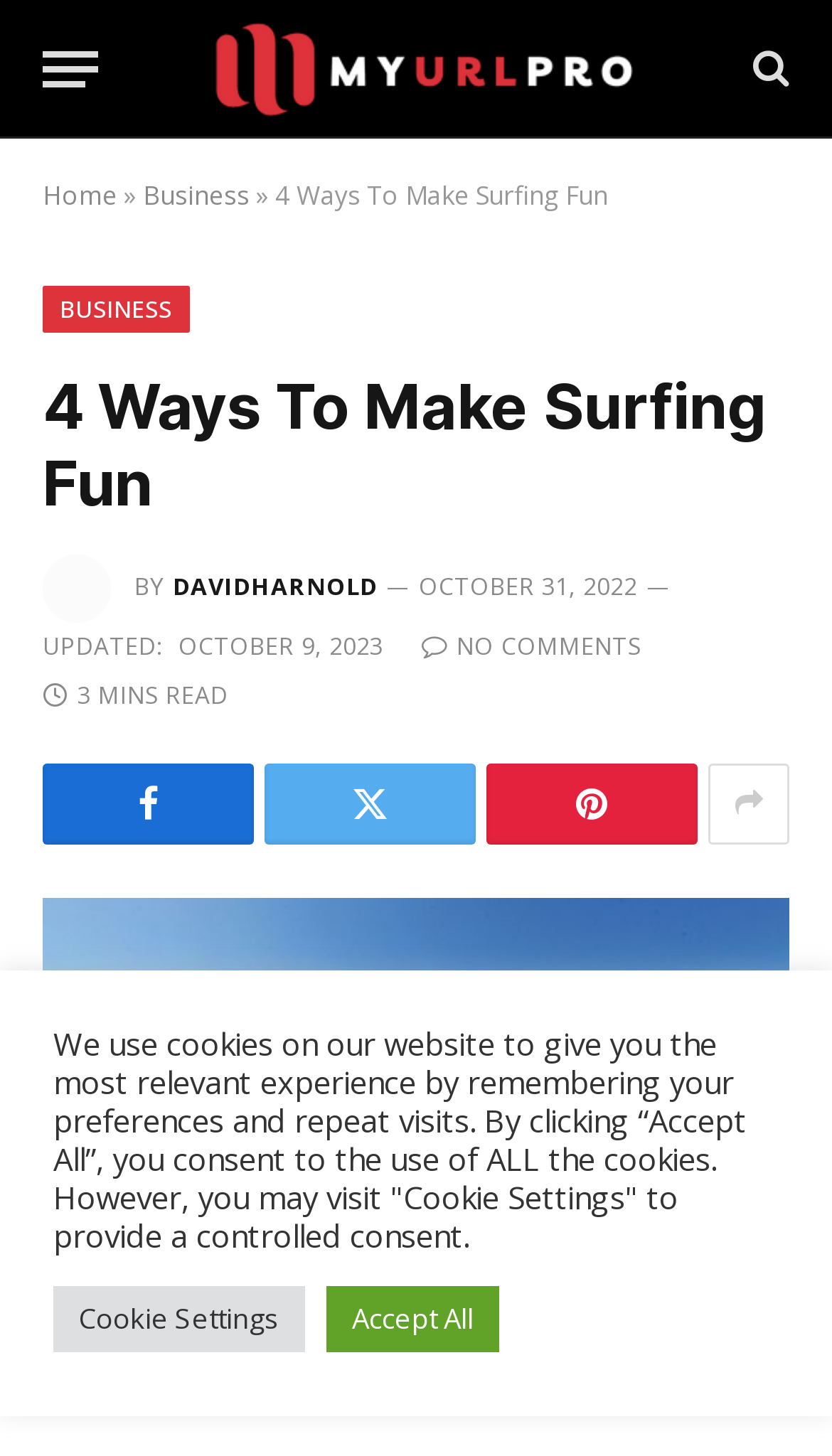Give the bounding box coordinates for this UI element: "Managed Azure CSP". The coordinates should be four float numbers between 0 and 1, arranged as [left, top, right, bottom].

None